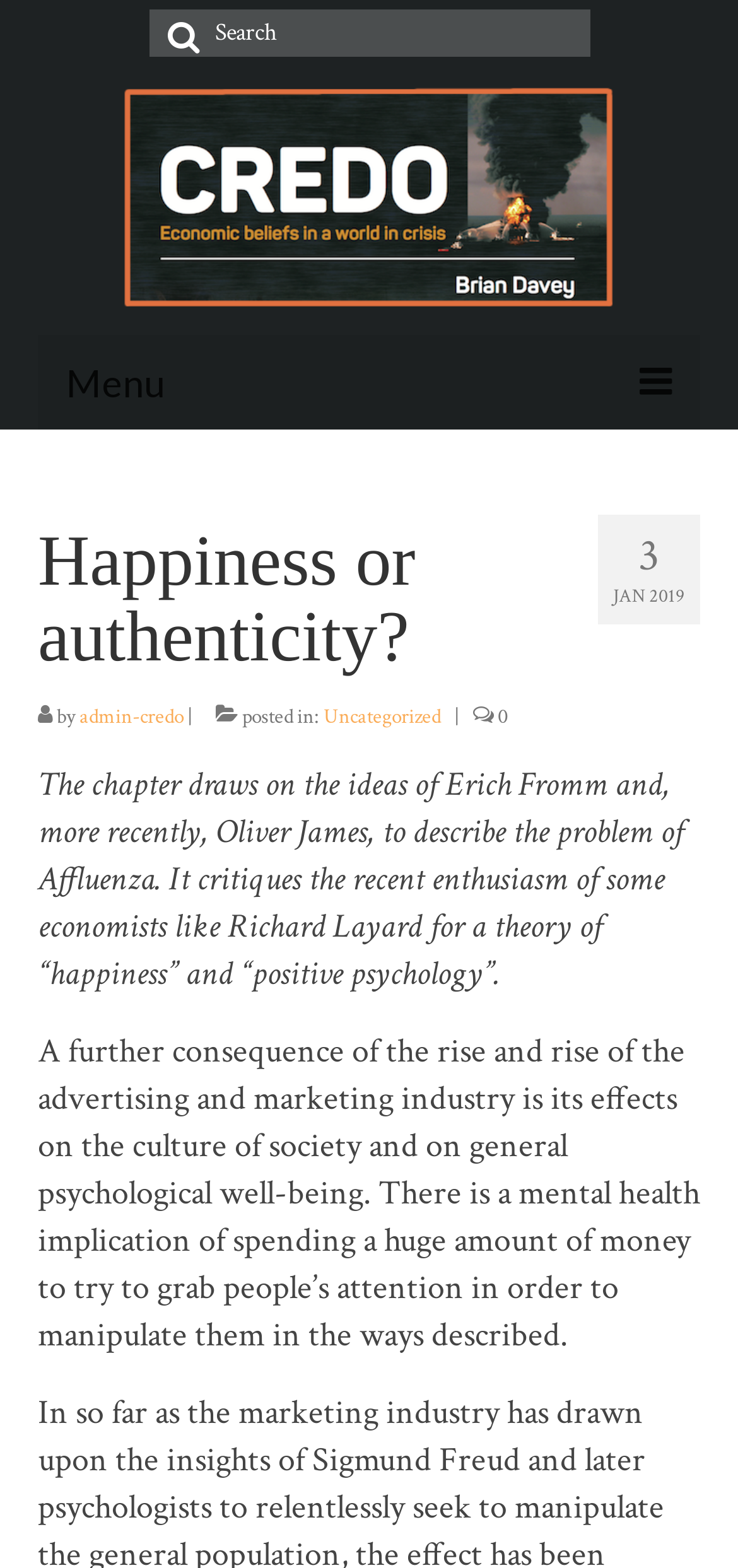Locate the bounding box of the user interface element based on this description: "parent_node: Search for: name="s" placeholder="Search"".

[0.201, 0.006, 0.799, 0.036]